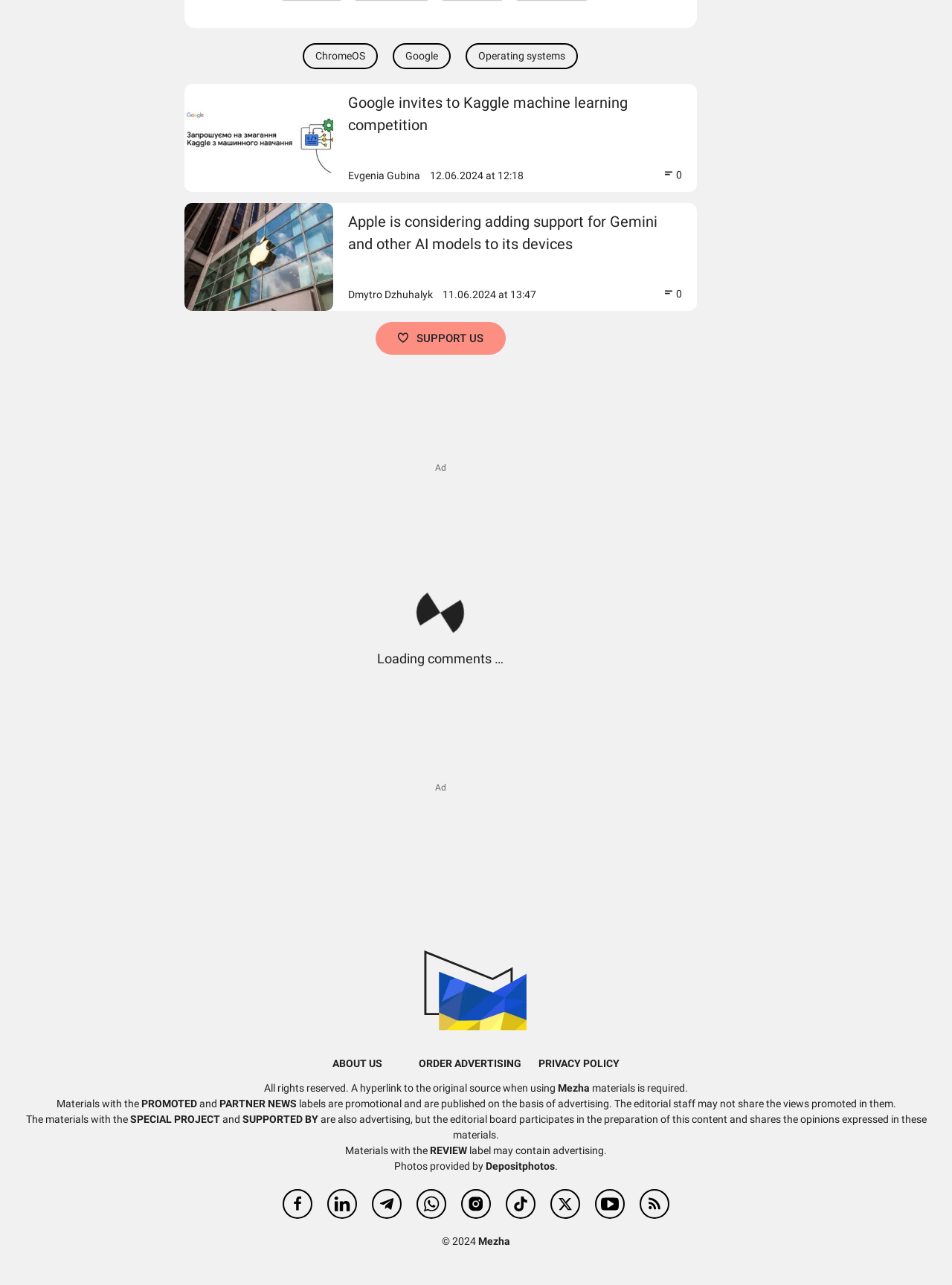Specify the bounding box coordinates for the region that must be clicked to perform the given instruction: "Support the website by clicking 'SUPPORT US'".

[0.394, 0.251, 0.531, 0.276]